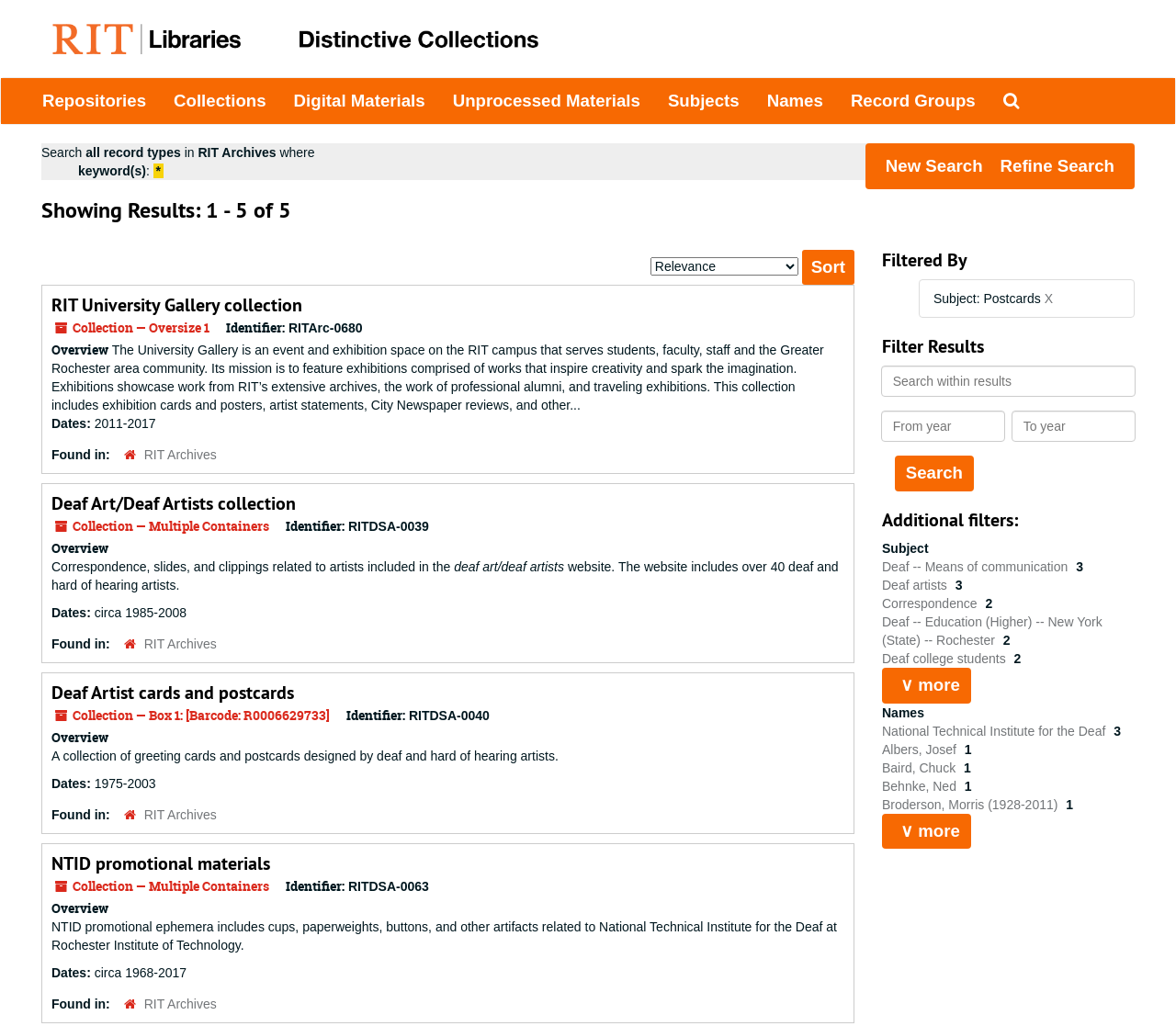Please provide the bounding box coordinates for the element that needs to be clicked to perform the instruction: "Click on 'Search'". The coordinates must consist of four float numbers between 0 and 1, formatted as [left, top, right, bottom].

[0.761, 0.444, 0.828, 0.479]